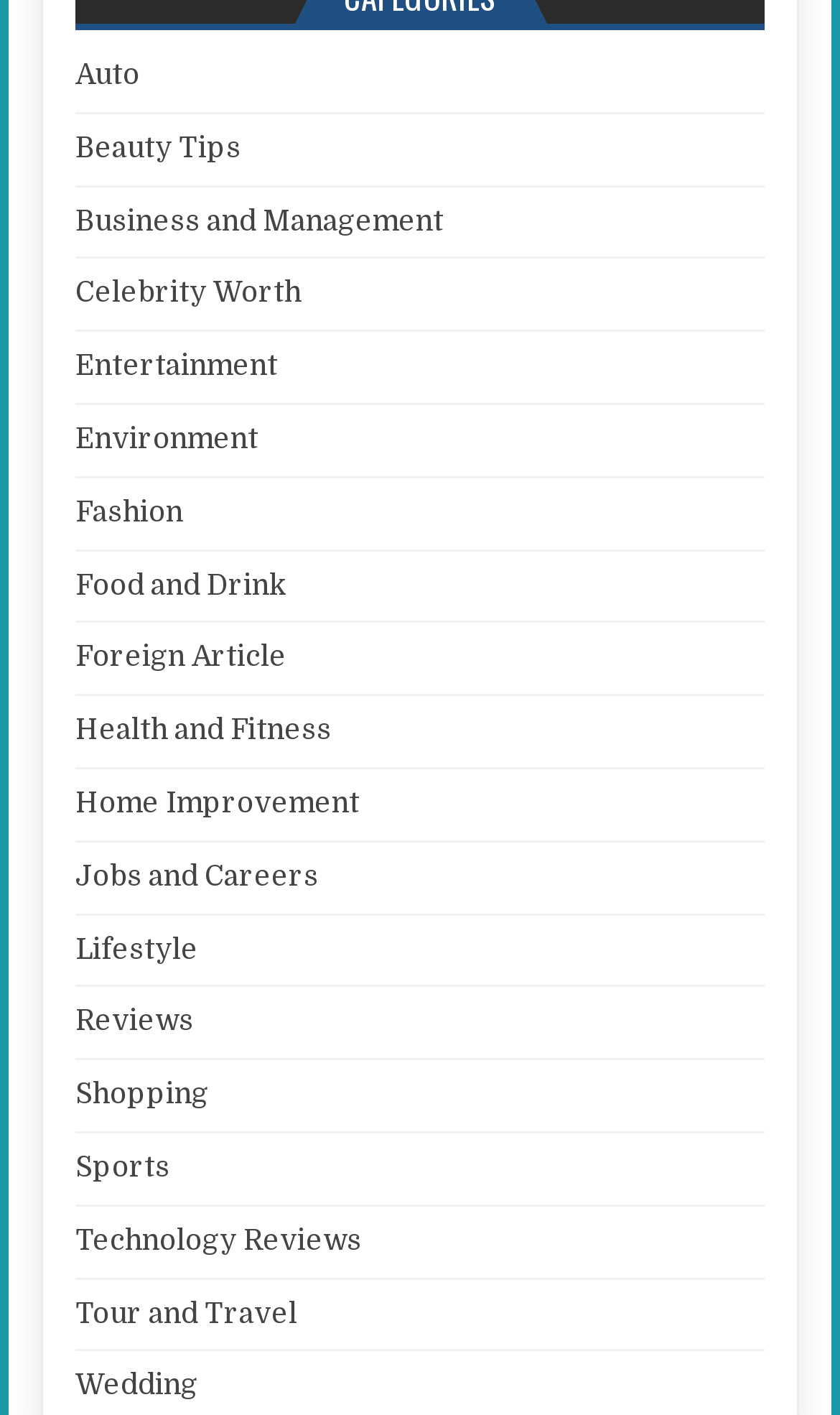What categories are available on this webpage?
With the help of the image, please provide a detailed response to the question.

By examining the navigation section, I can see that there are multiple categories available, including Auto, Beauty Tips, Business and Management, and many more.